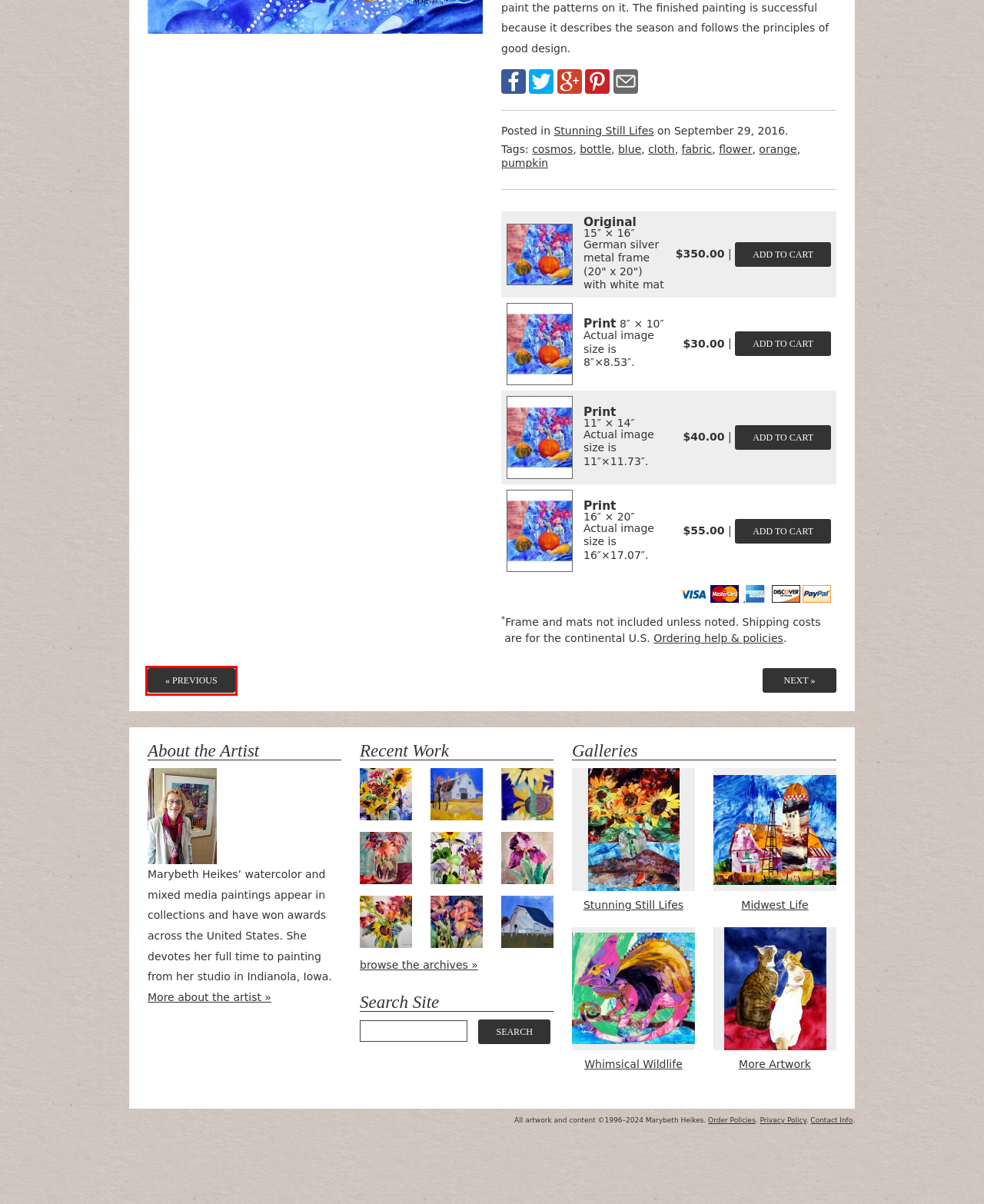You are provided with a screenshot of a webpage where a red rectangle bounding box surrounds an element. Choose the description that best matches the new webpage after clicking the element in the red bounding box. Here are the choices:
A. Sugar & Spice « Marybeth Heikes
B. cloth Archives « Marybeth Heikes
C. pumpkin Archives « Marybeth Heikes
D. Southeast Iowa Barn Series #102 « Marybeth Heikes
E. About the Artist « Marybeth Heikes
F. Stunning Still Lifes Archives « Marybeth Heikes
G. Marybeth Heikes « Page 2 of 67: Paintings in Watercolor & Mixed Media
H. orange Archives « Marybeth Heikes

D